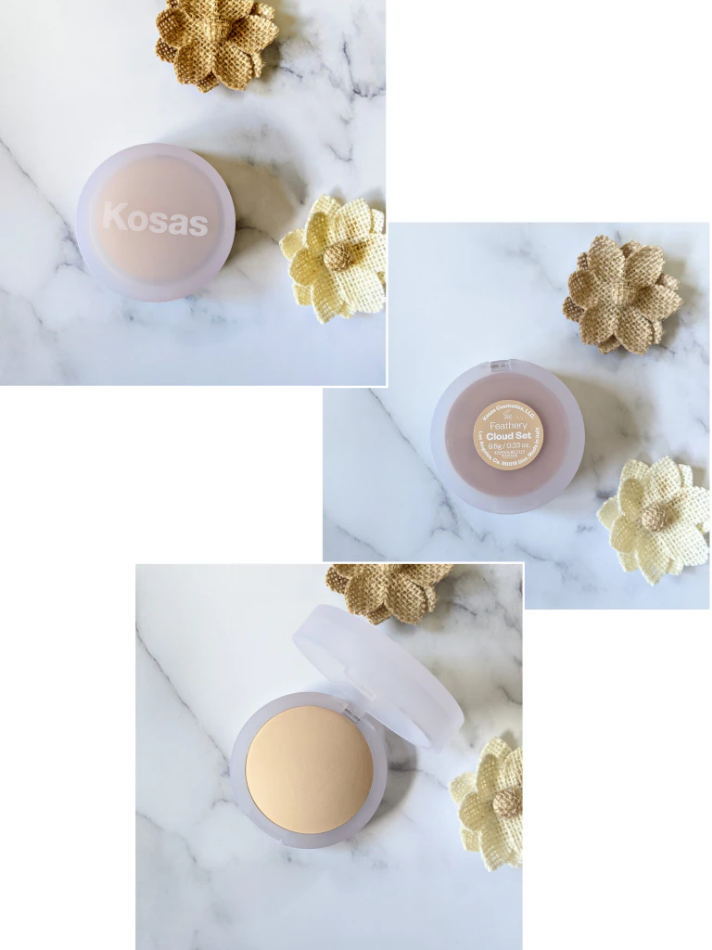Does the compact have a built-in mirror or brush?
Provide a short answer using one word or a brief phrase based on the image.

No